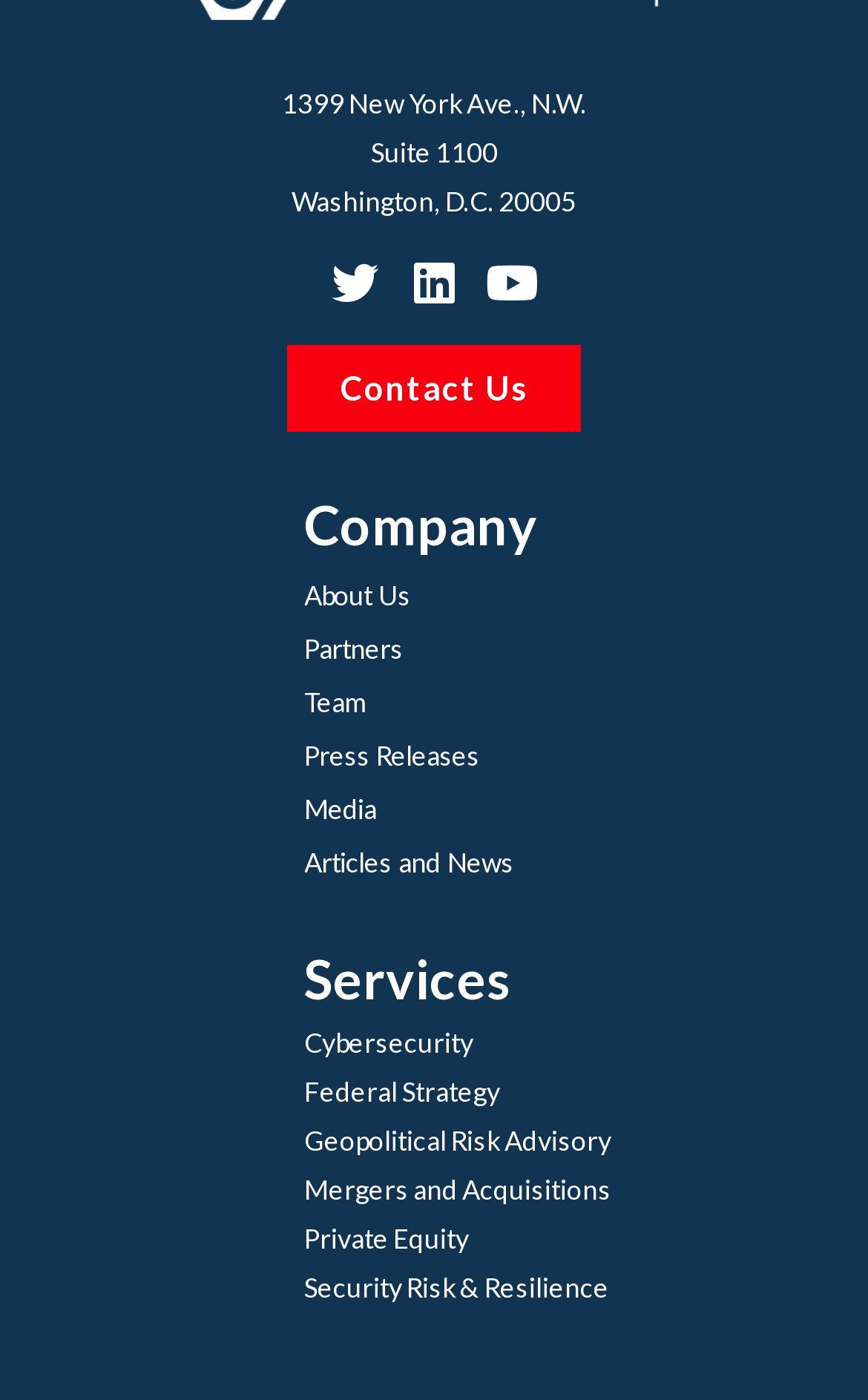Please provide a comprehensive answer to the question below using the information from the image: What is the second line of the company's address?

I looked at the static text elements at the top of the page, which provide the company's address. The second line of the address is 'Suite 1100'.